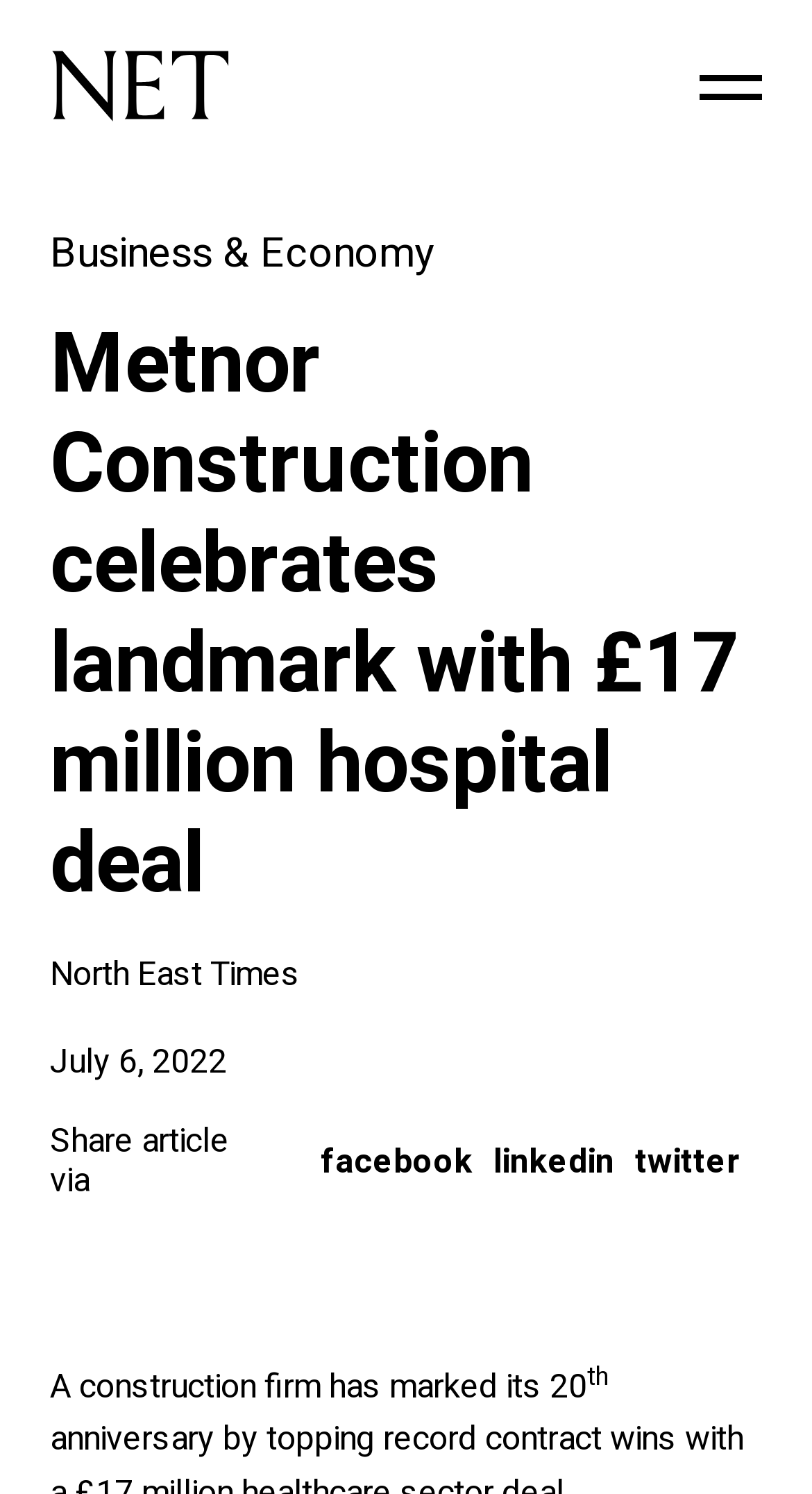What is the date of the article?
Based on the screenshot, give a detailed explanation to answer the question.

I found the answer by looking at the text below the heading, which says 'North East Times' and then the date 'July 6, 2022'.